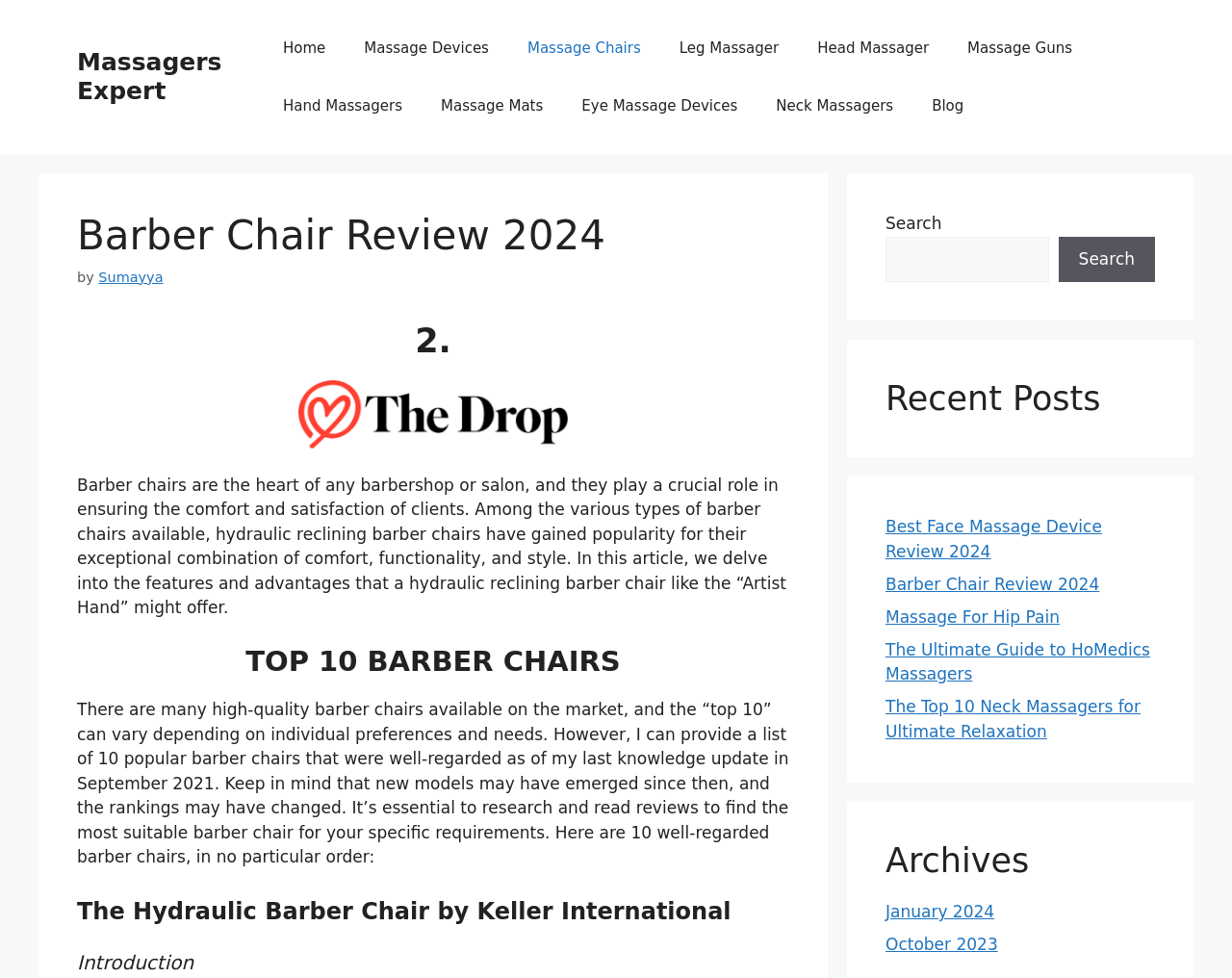Find and provide the bounding box coordinates for the UI element described here: "parent_node: Search name="s"". The coordinates should be given as four float numbers between 0 and 1: [left, top, right, bottom].

[0.719, 0.242, 0.851, 0.288]